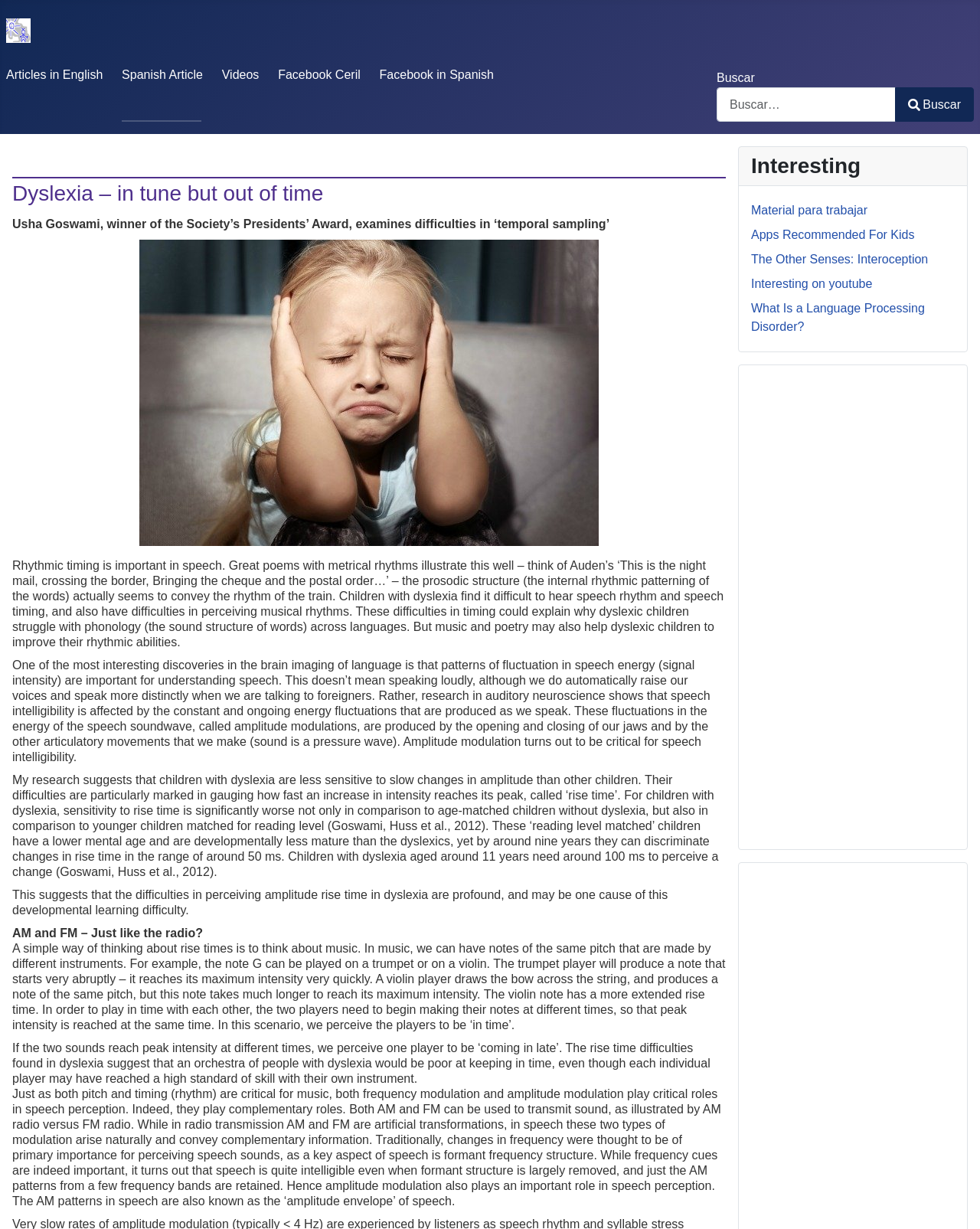Pinpoint the bounding box coordinates of the clickable element needed to complete the instruction: "Watch videos". The coordinates should be provided as four float numbers between 0 and 1: [left, top, right, bottom].

[0.226, 0.055, 0.264, 0.066]